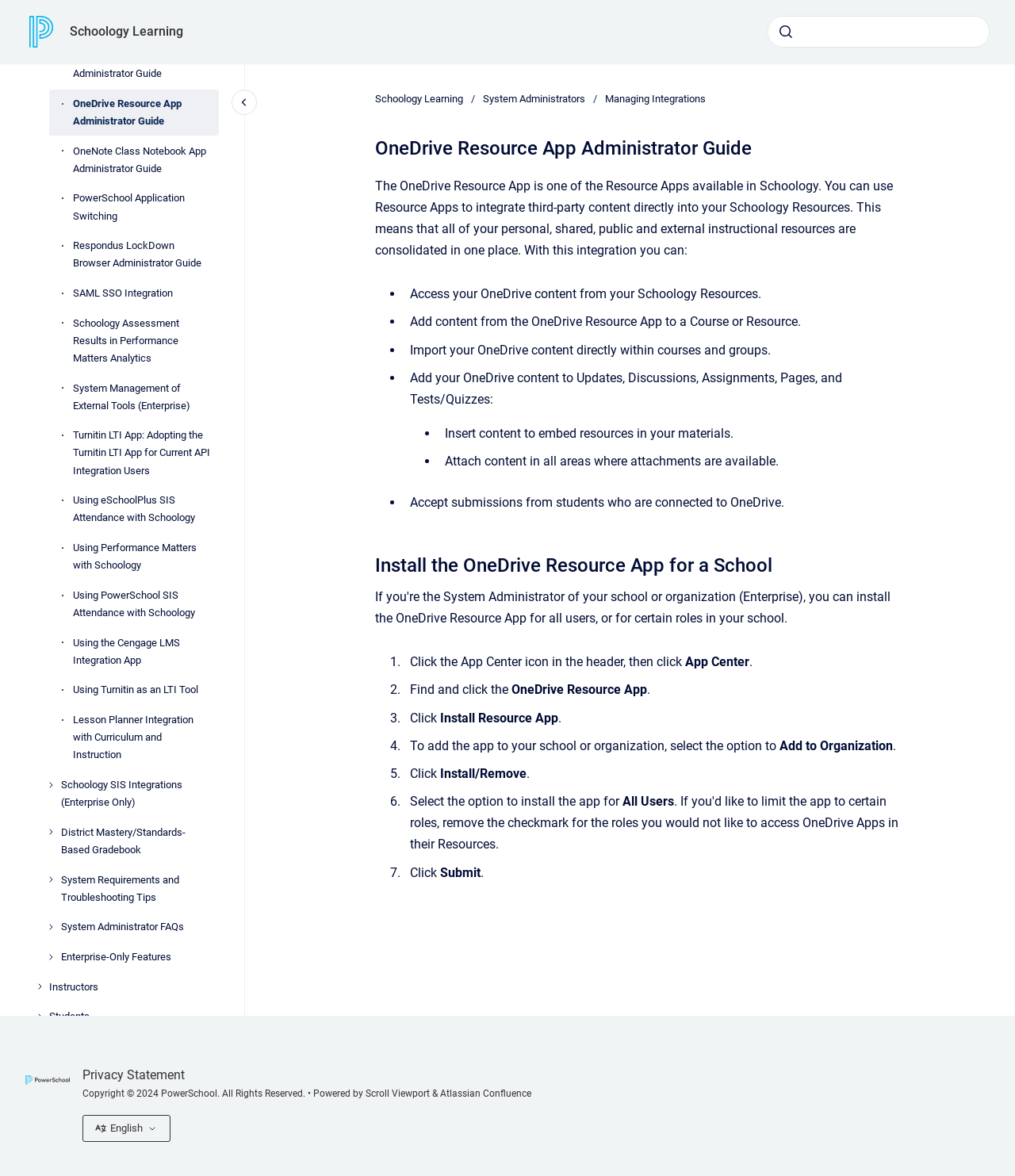Find the bounding box coordinates of the clickable area required to complete the following action: "Go to Schoology Learning".

[0.069, 0.01, 0.18, 0.044]